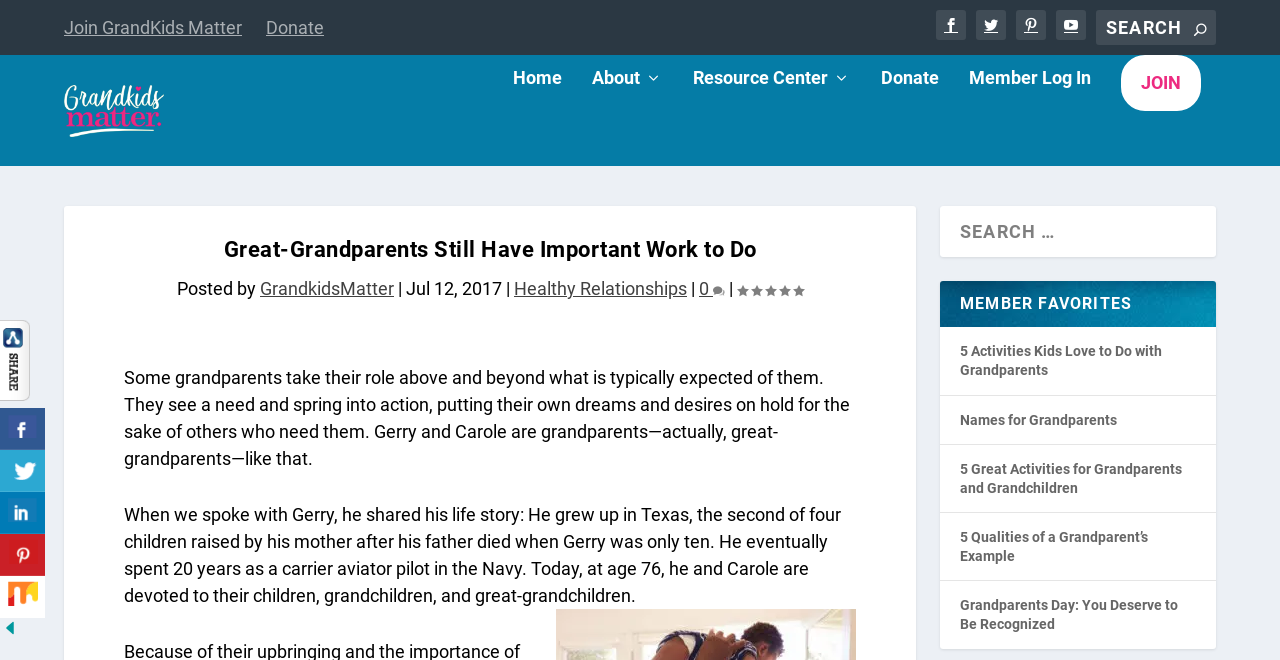Craft a detailed narrative of the webpage's structure and content.

This webpage is about the importance of grandparents and great-grandparents in the lives of their grandchildren. The page is divided into several sections. At the top, there are several links to join or donate to GrandKidsMatter, as well as social media icons. Below this, there is a search bar and a logo for GrandKidsMatter.

The main content of the page is an article about a great-grandfather named Gerry, who has taken his role above and beyond what is typically expected of him. The article tells his life story, including his childhood, his 20-year career as a Navy pilot, and his current devotion to his children, grandchildren, and great-grandchildren.

To the right of the article, there is a section titled "MEMBER FAVORITES" that lists five links to popular articles, including "5 Activities Kids Love to Do with Grandparents" and "Names for Grandparents".

At the bottom of the page, there is a section that allows users to share the article with their friends on various social media platforms, including Facebook, Twitter, and LinkedIn.

Throughout the page, there are several images, including the GrandKidsMatter logo and icons for social media platforms. The overall layout of the page is clean and easy to navigate, with clear headings and concise text.